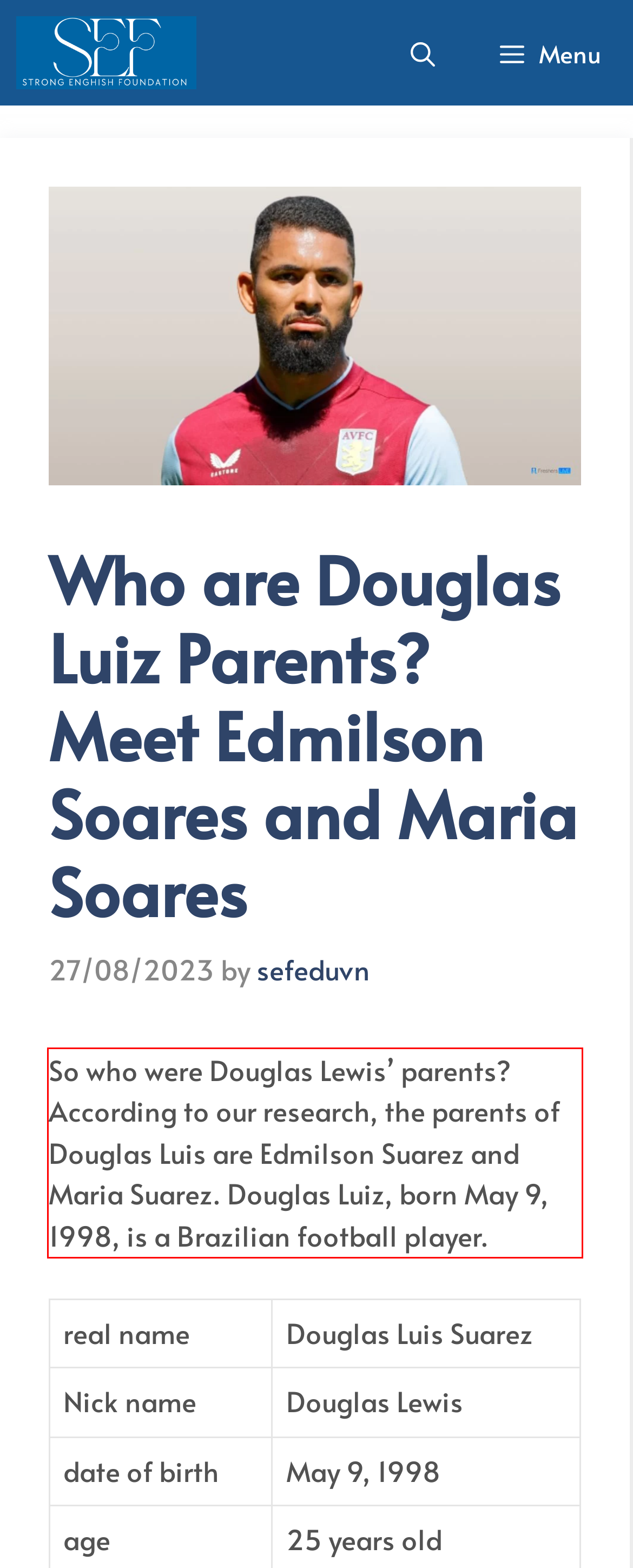You are presented with a webpage screenshot featuring a red bounding box. Perform OCR on the text inside the red bounding box and extract the content.

So who were Douglas Lewis’ parents? According to our research, the parents of Douglas Luis are Edmilson Suarez and Maria Suarez. Douglas Luiz, born May 9, 1998, is a Brazilian football player.